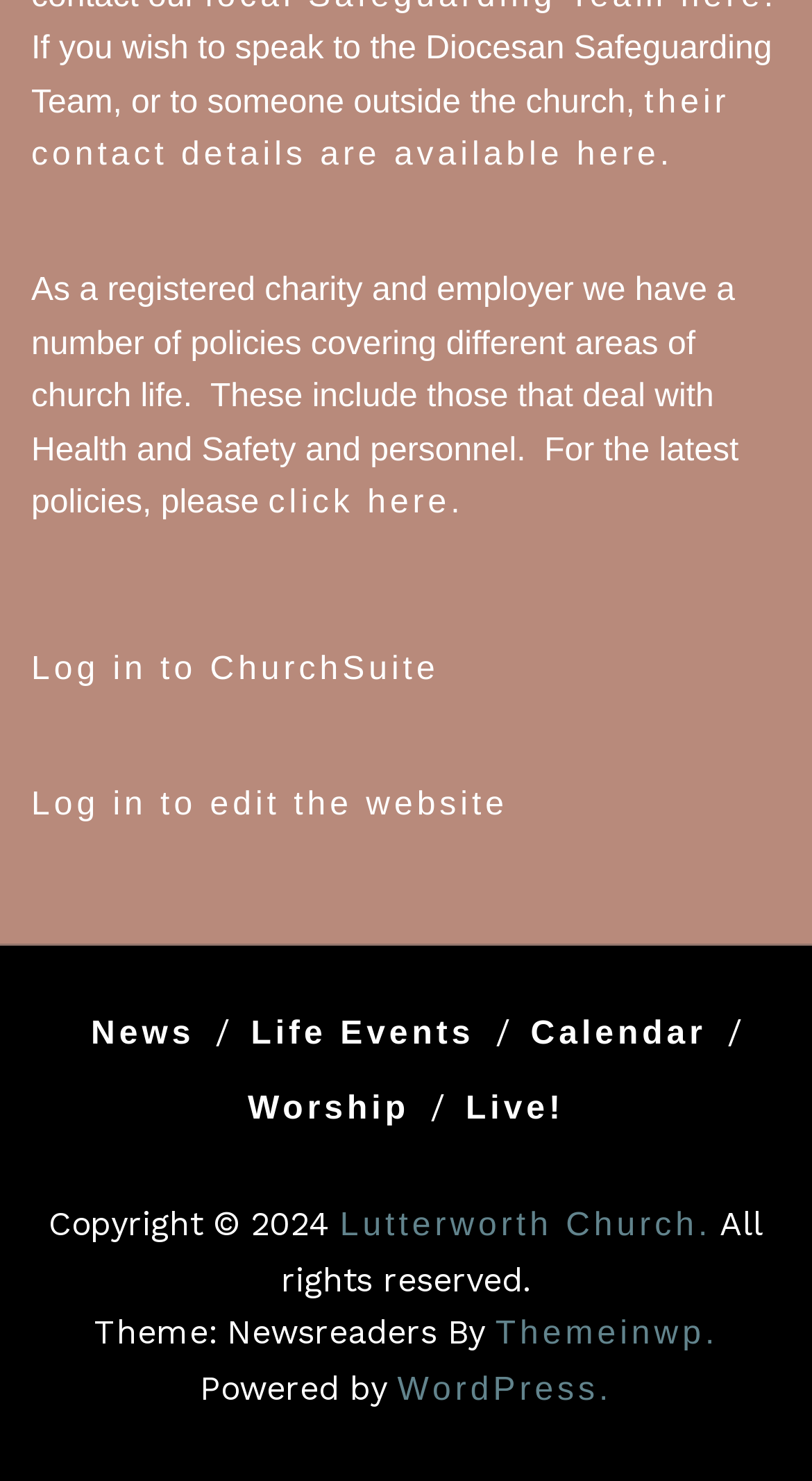Could you find the bounding box coordinates of the clickable area to complete this instruction: "view church policies"?

[0.038, 0.184, 0.91, 0.352]